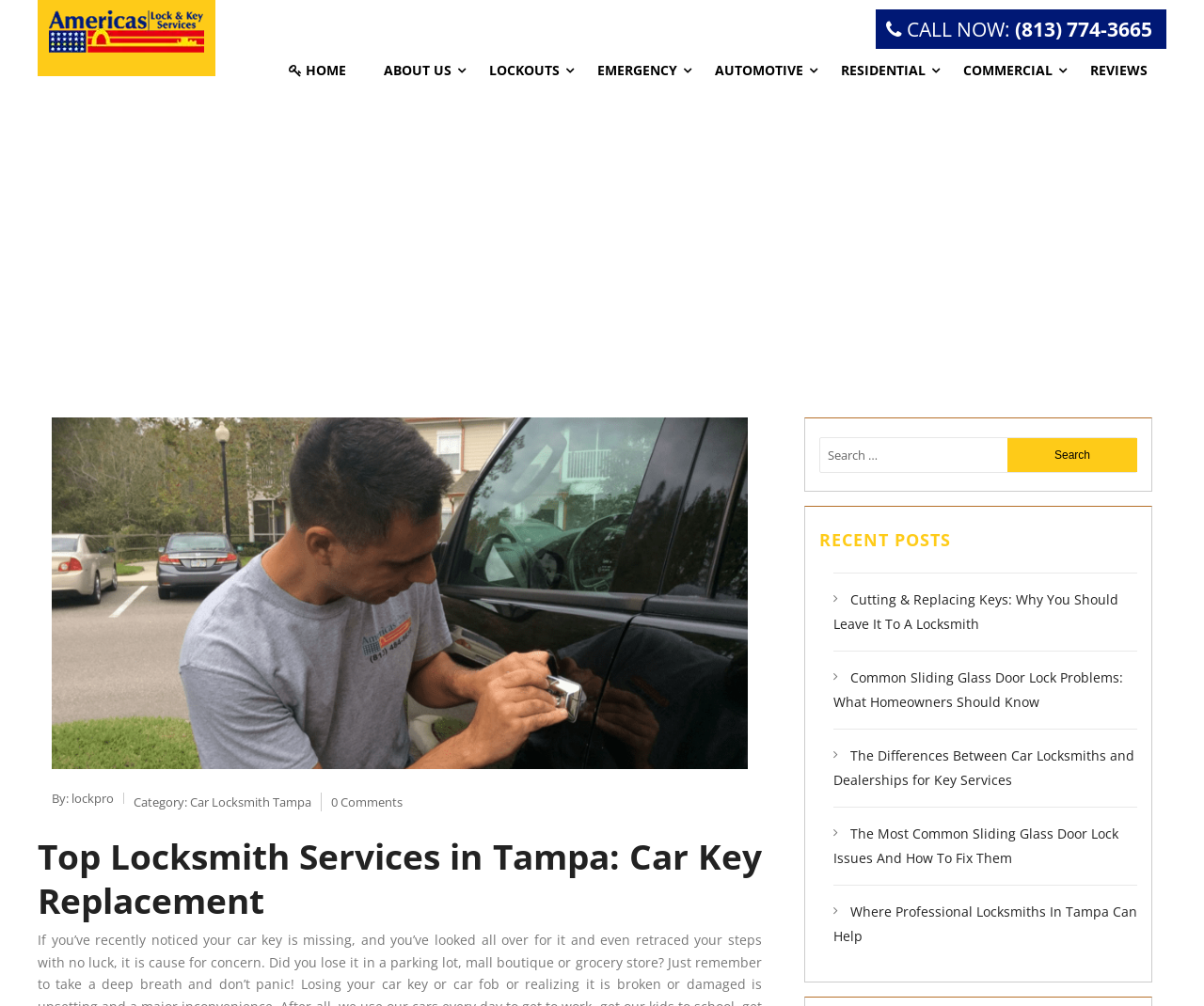Highlight the bounding box coordinates of the element that should be clicked to carry out the following instruction: "Check recent posts". The coordinates must be given as four float numbers ranging from 0 to 1, i.e., [left, top, right, bottom].

[0.68, 0.527, 0.945, 0.546]